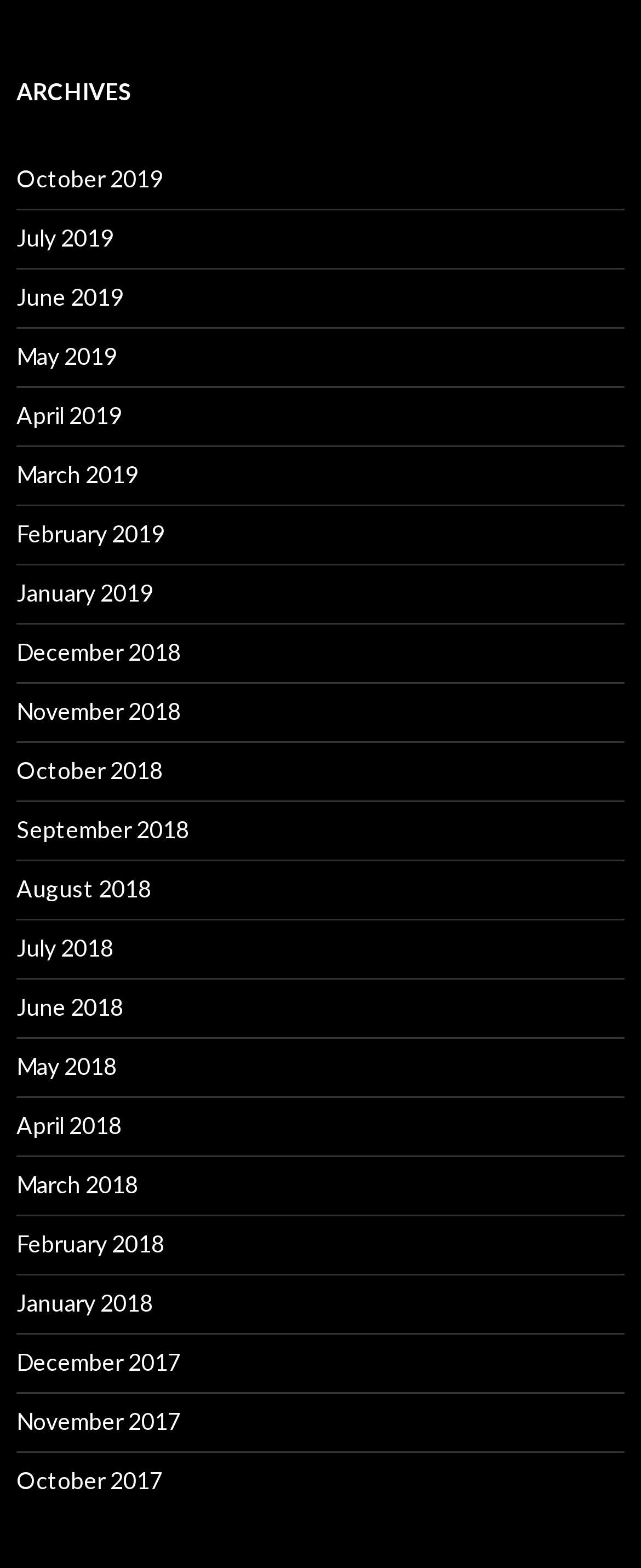Please specify the bounding box coordinates of the element that should be clicked to execute the given instruction: 'view October 2019 archives'. Ensure the coordinates are four float numbers between 0 and 1, expressed as [left, top, right, bottom].

[0.026, 0.105, 0.254, 0.123]